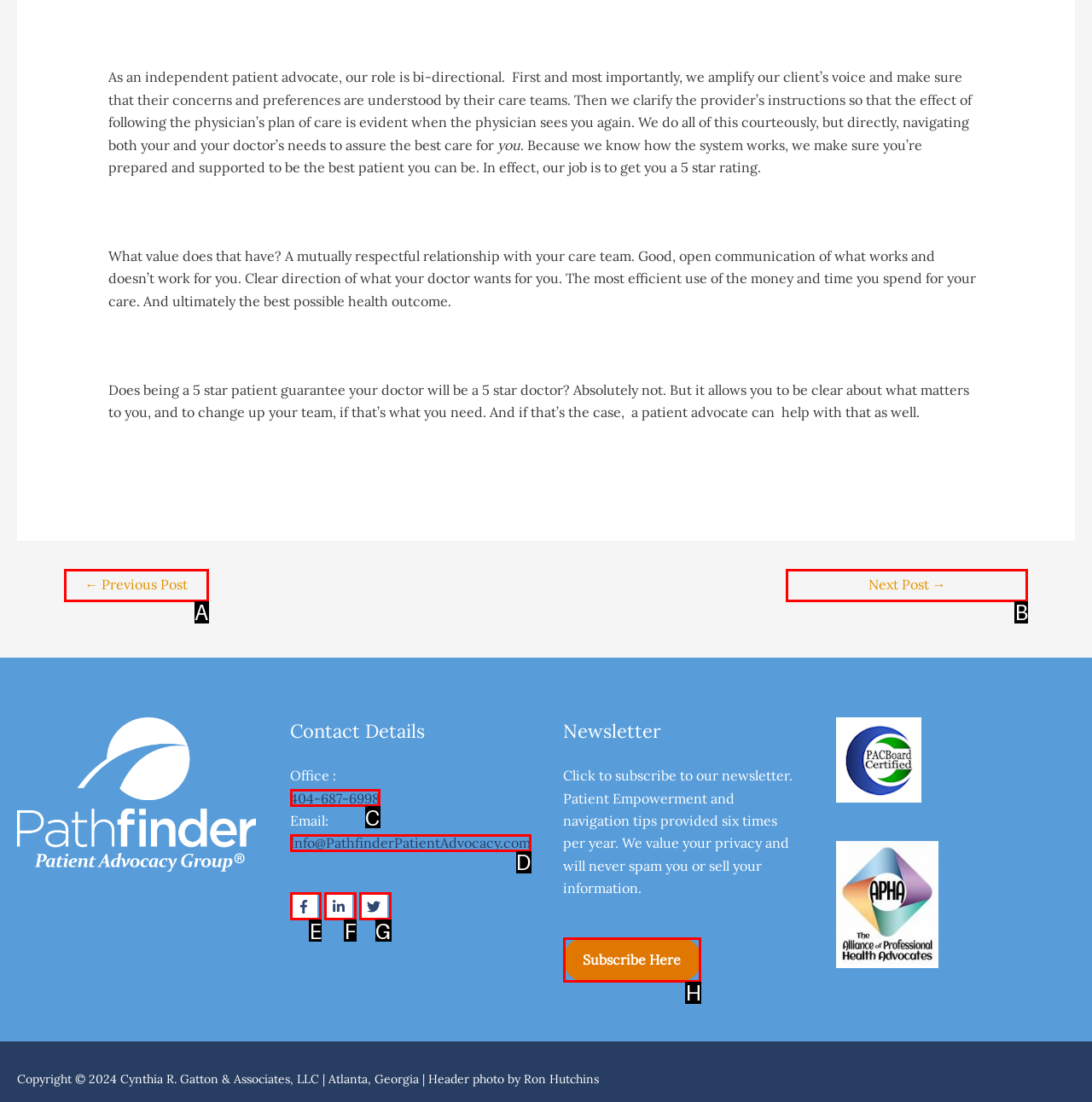Identify the HTML element to click to execute this task: Click the 'Subscribe Here' button Respond with the letter corresponding to the proper option.

H